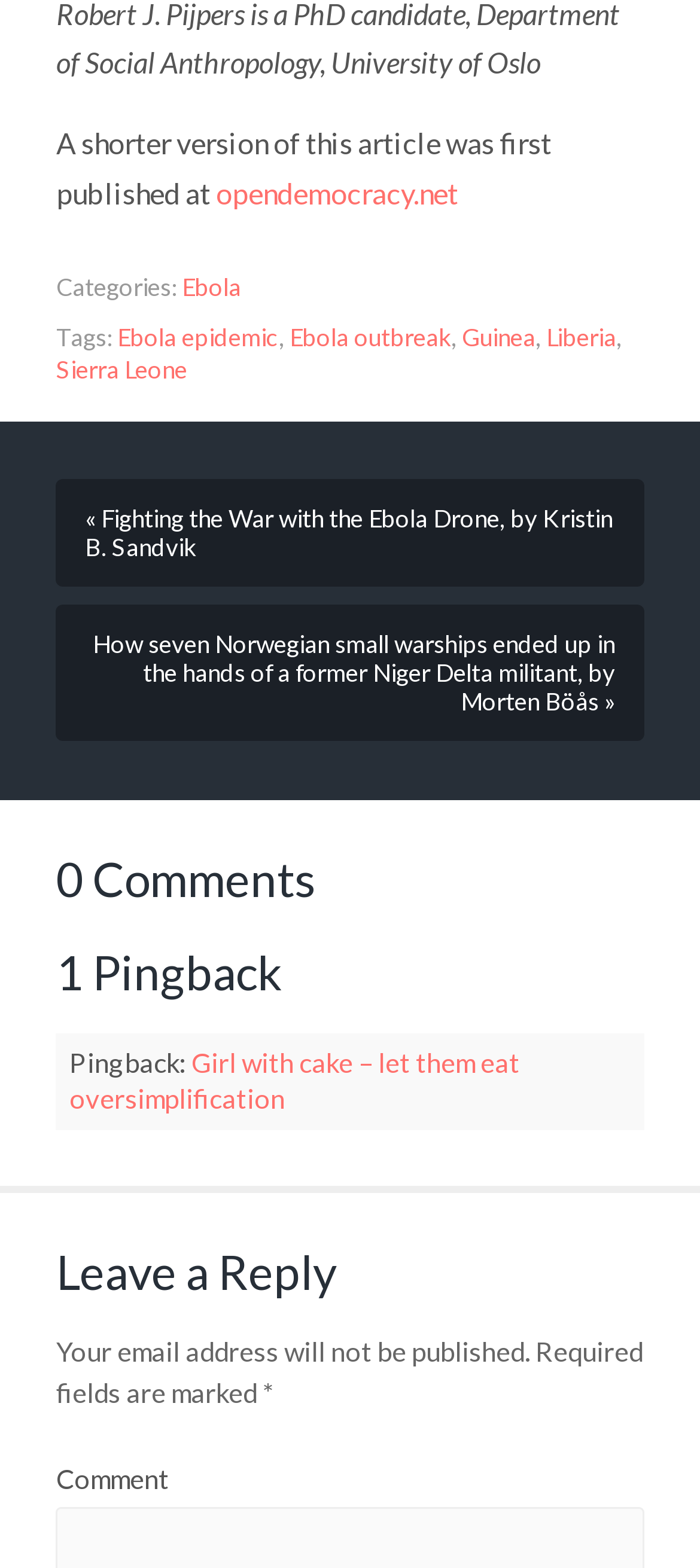What is the source of the original article?
Answer the question based on the image using a single word or a brief phrase.

opendemocracy.net